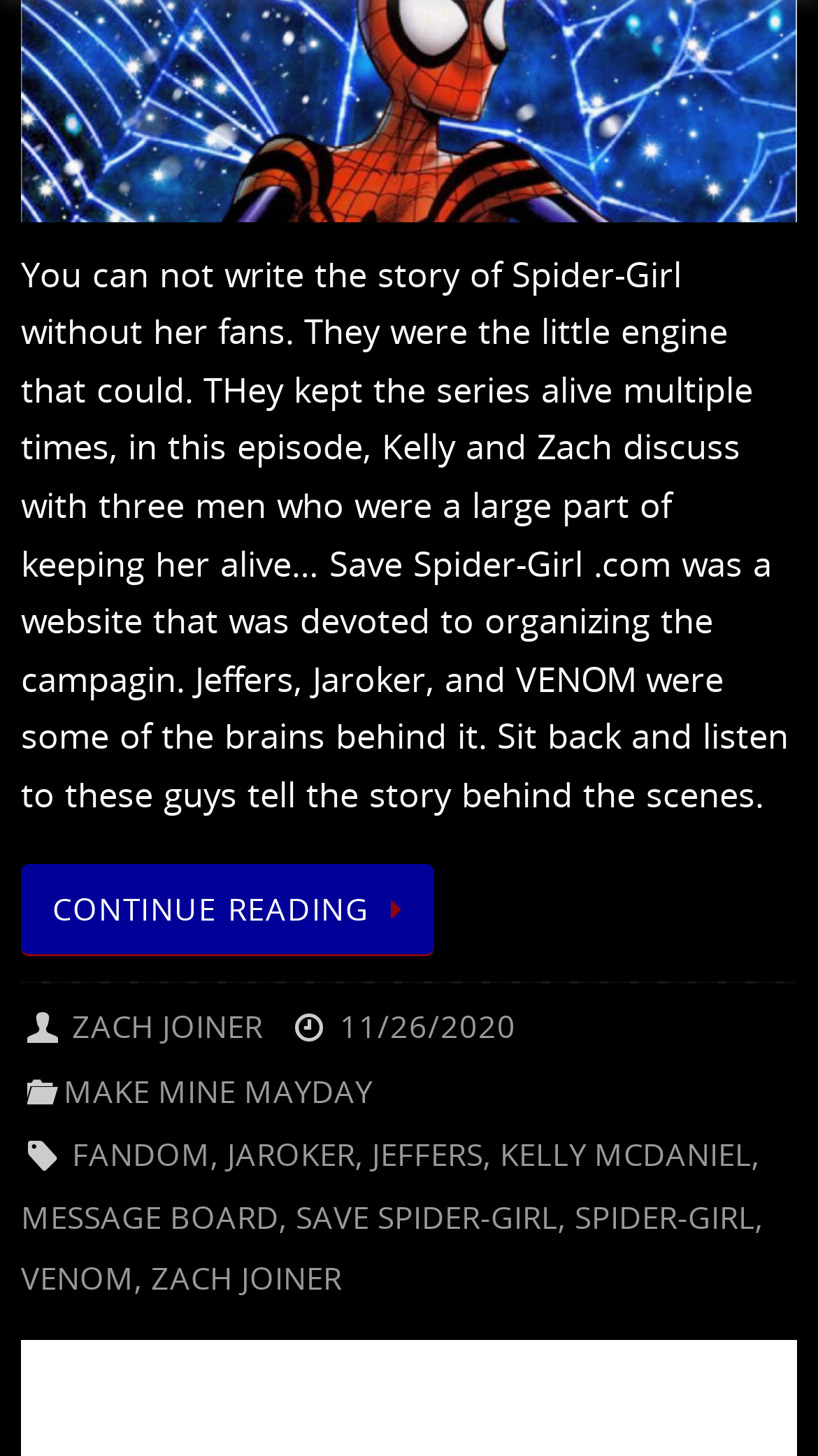Who are the guests in this episode?
Based on the content of the image, thoroughly explain and answer the question.

The guests in this episode are Jeffers, Jaroker, and VENOM, as mentioned in the static text at the top of the webpage, which describes them as the brains behind the Save Spider-Girl.com website.